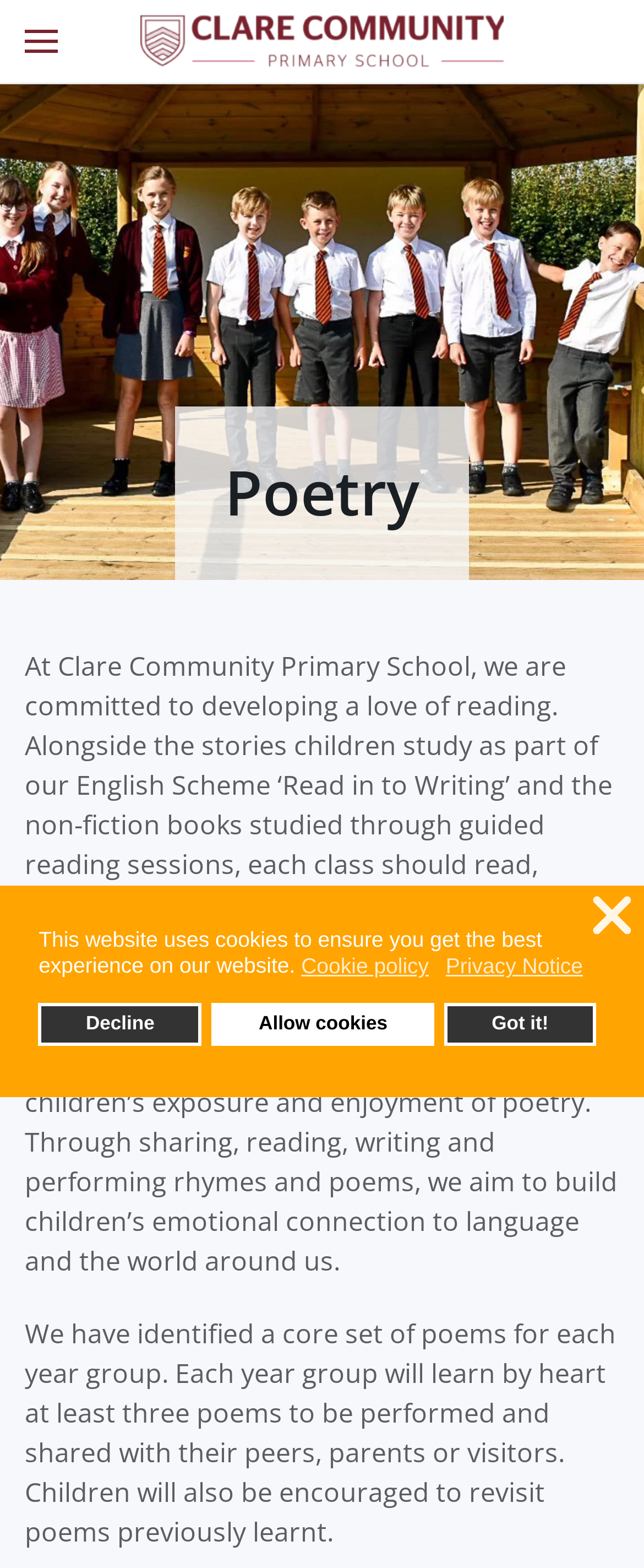What is the role of guided reading sessions?
Please look at the screenshot and answer using one word or phrase.

Studying non-fiction books